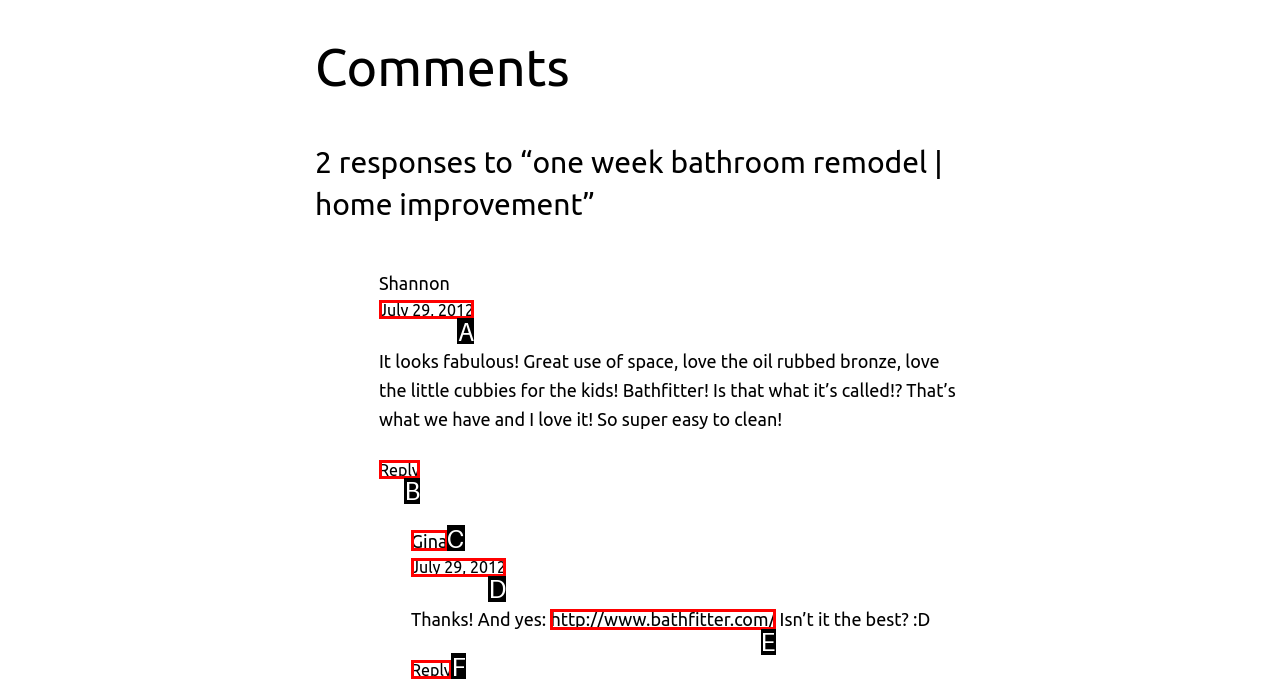Select the HTML element that corresponds to the description: http://www.bathfitter.com/. Reply with the letter of the correct option.

E